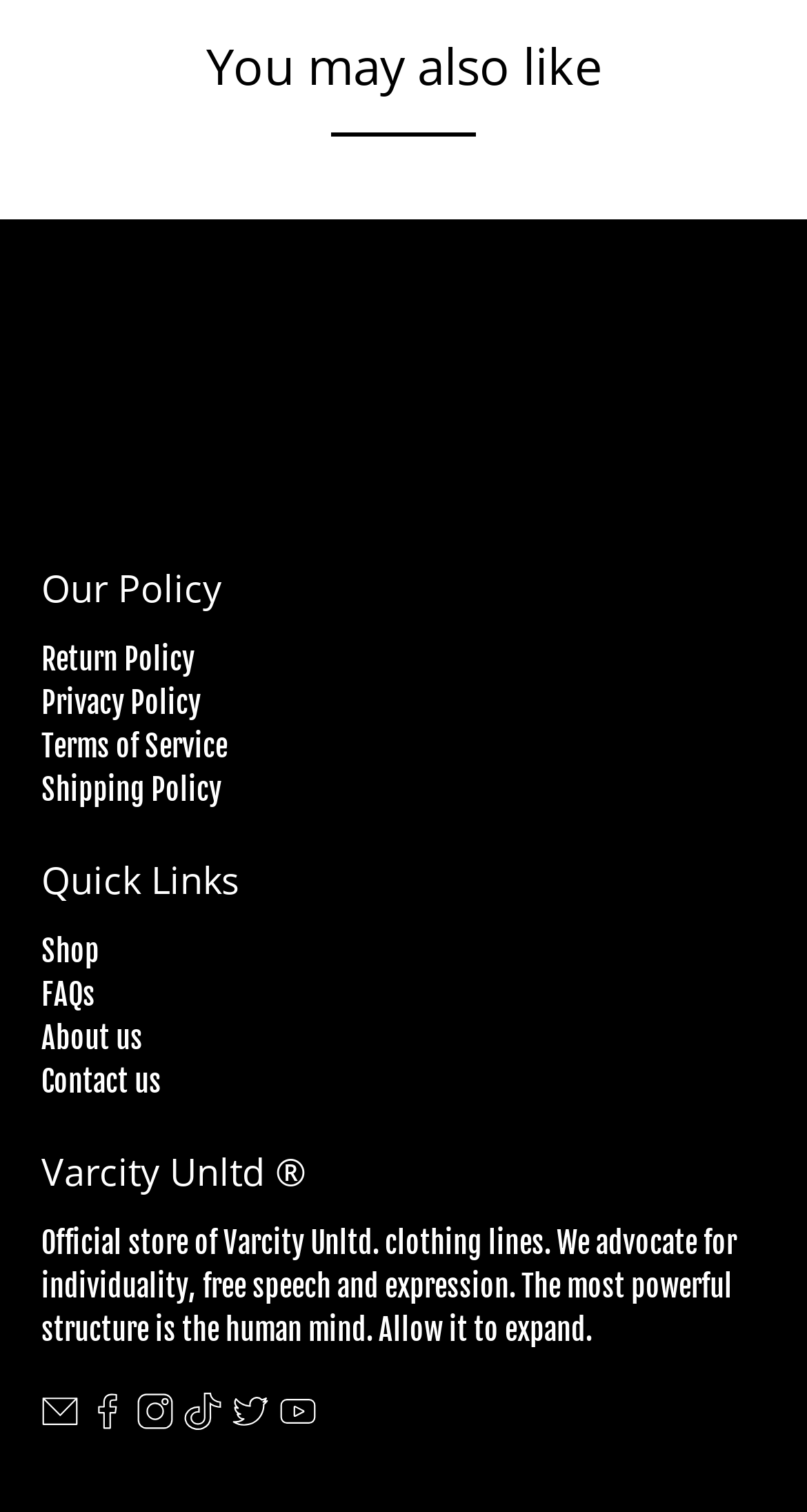What is the purpose of the store?
Answer the question based on the image using a single word or a brief phrase.

Advocating individuality, free speech and expression